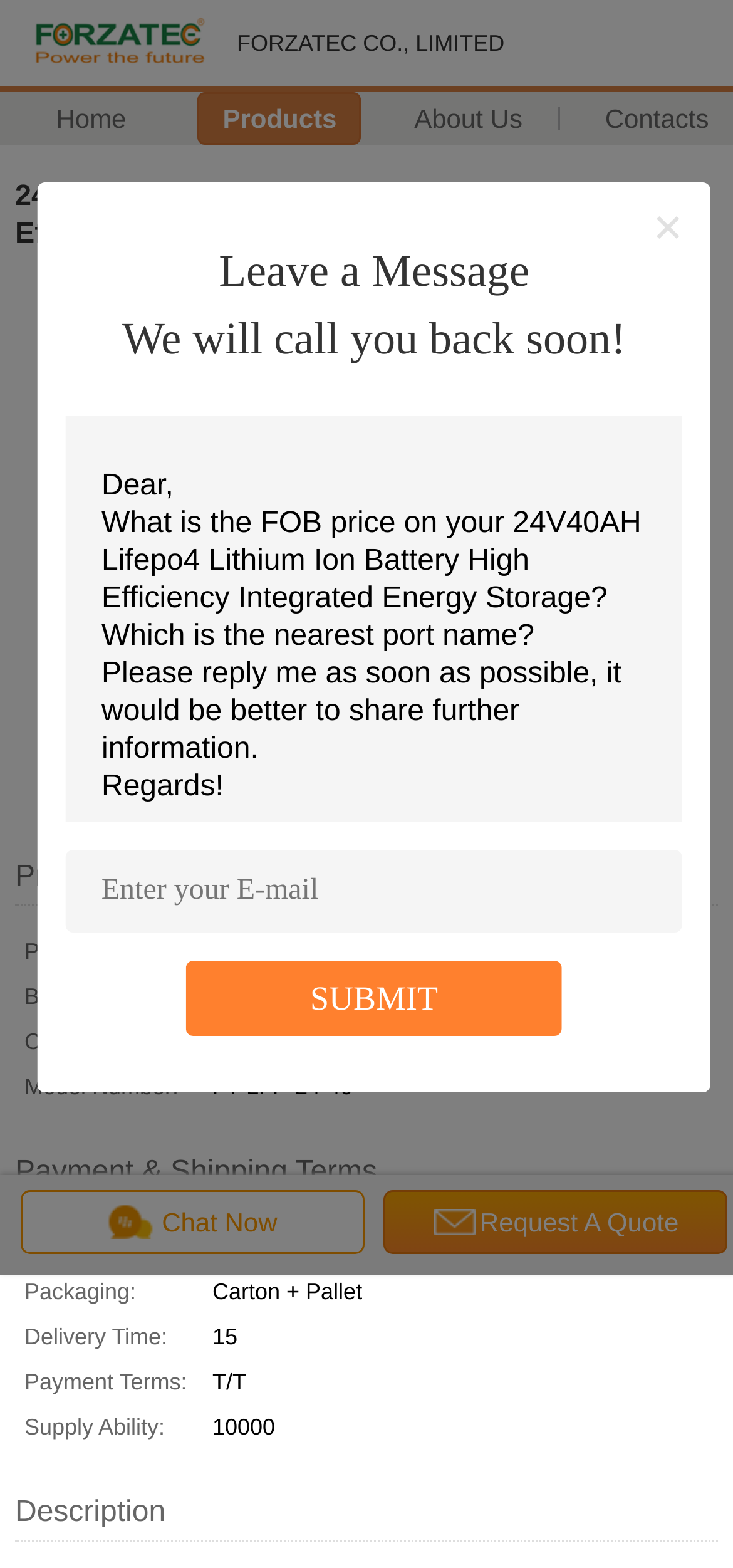Please provide the bounding box coordinate of the region that matches the element description: Contact Us. Coordinates should be in the format (top-left x, top-left y, bottom-right x, bottom-right y) and all values should be between 0 and 1.

[0.526, 0.459, 0.938, 0.502]